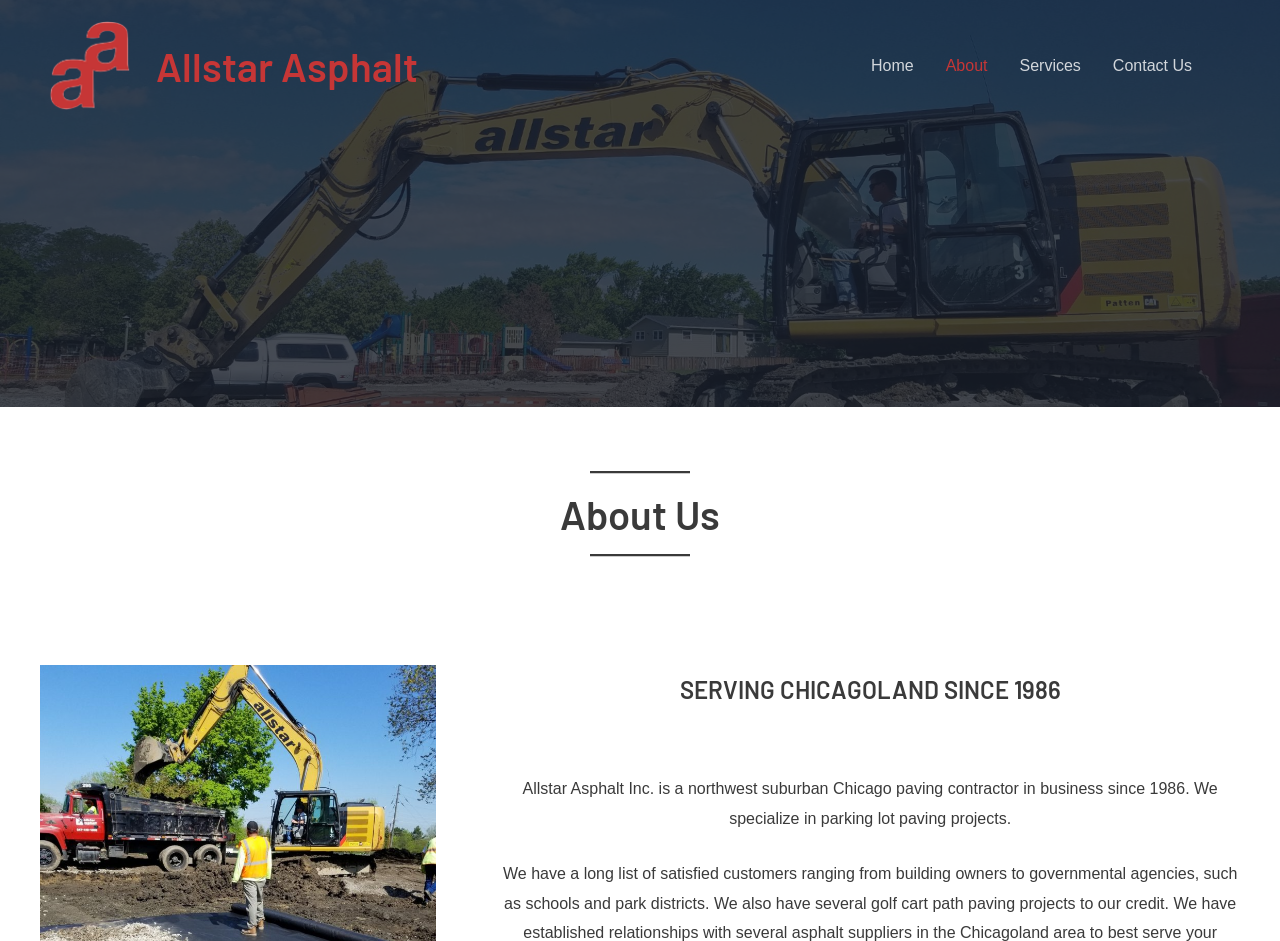How long has Allstar Asphalt been in business?
Please give a detailed and elaborate answer to the question based on the image.

The webpage explicitly states that Allstar Asphalt has been in business 'since 1986', which indicates the company's duration of operation.